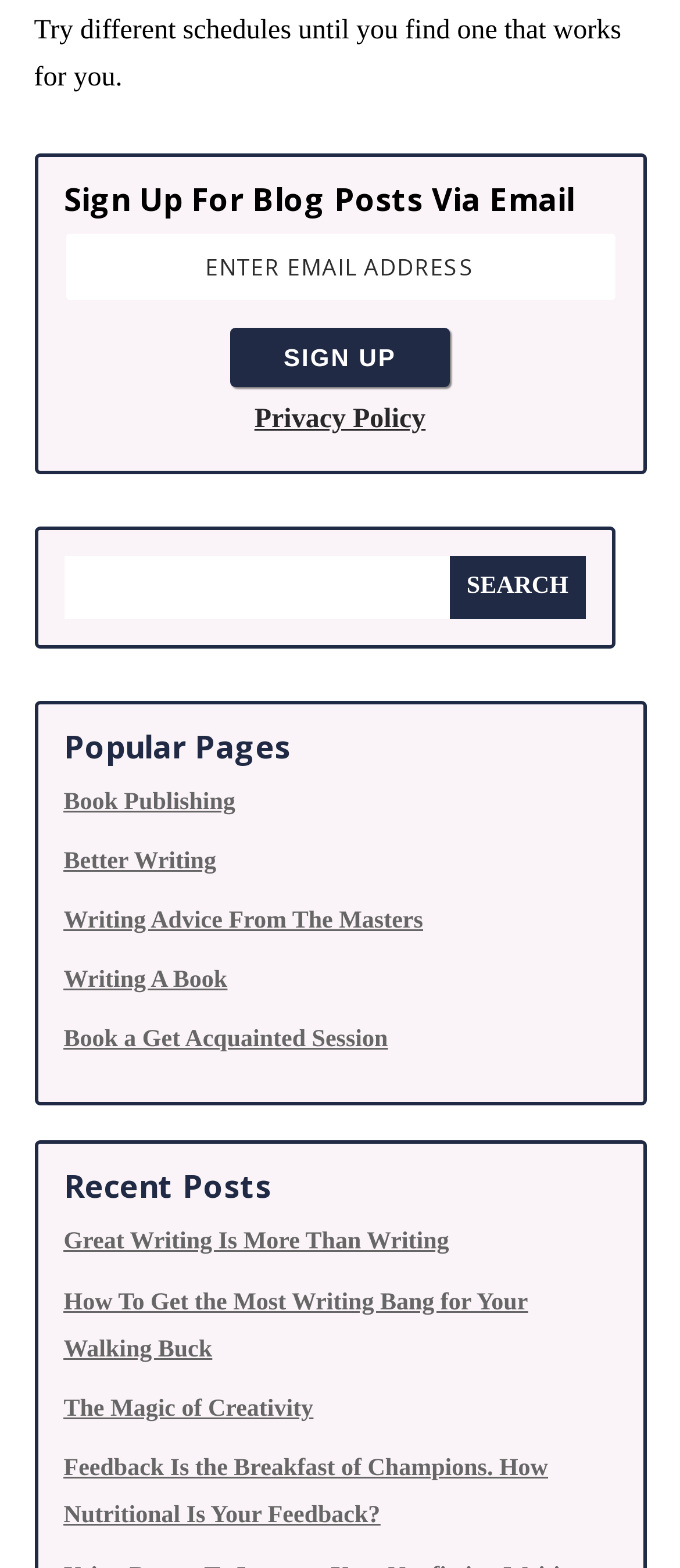Find the bounding box coordinates of the element's region that should be clicked in order to follow the given instruction: "Sign up for blog posts via email". The coordinates should consist of four float numbers between 0 and 1, i.e., [left, top, right, bottom].

[0.337, 0.209, 0.663, 0.247]